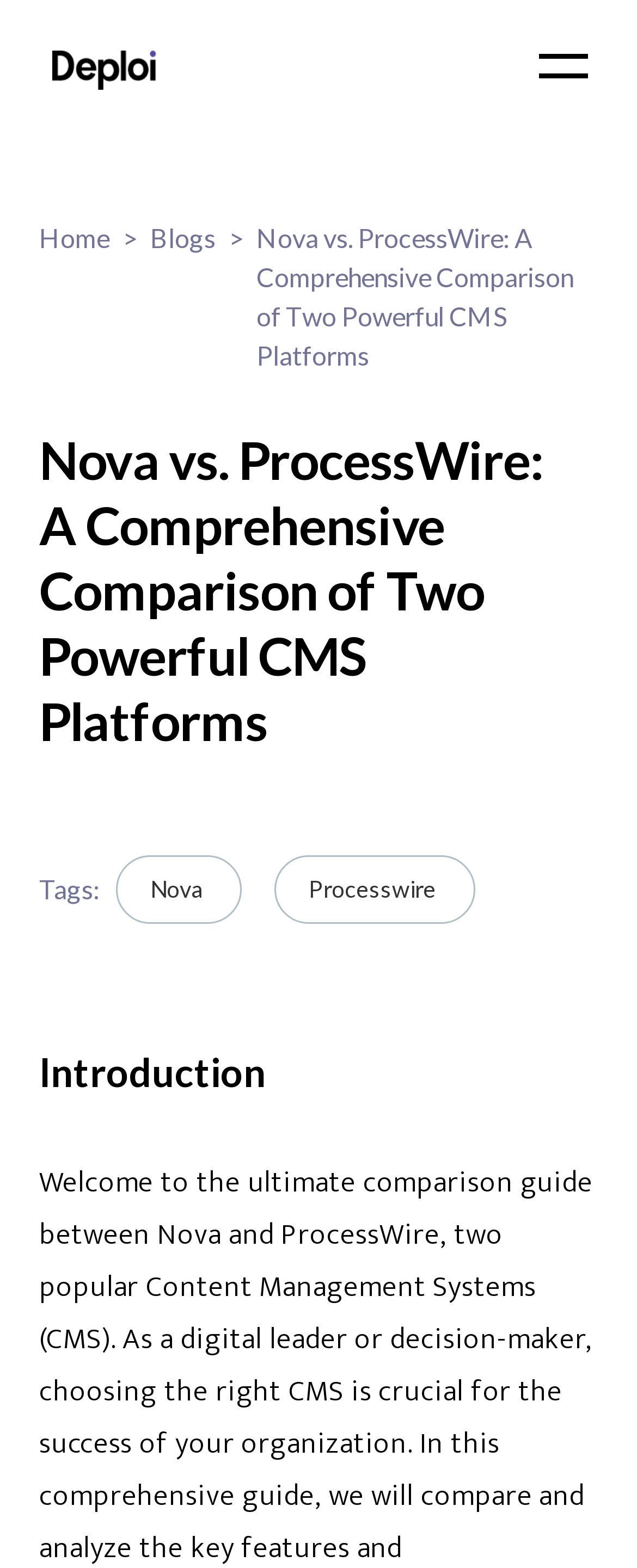Provide a one-word or short-phrase answer to the question:
What are the two CMS platforms being compared?

Nova and ProcessWire